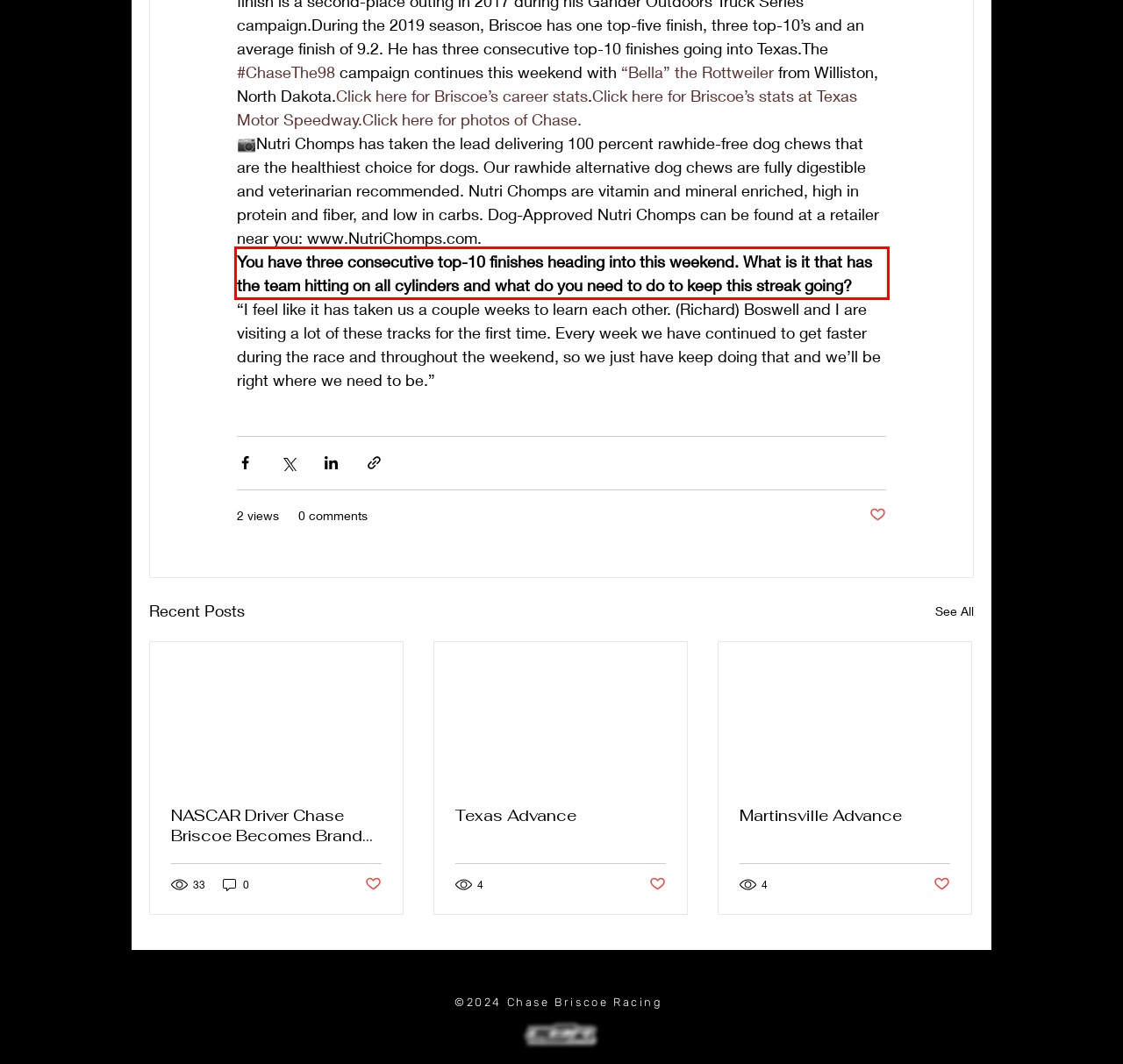Examine the webpage screenshot and use OCR to recognize and output the text within the red bounding box.

You have three consecutive top-10 finishes heading into this weekend. What is it that has the team hitting on all cylinders and what do you need to do to keep this streak going?